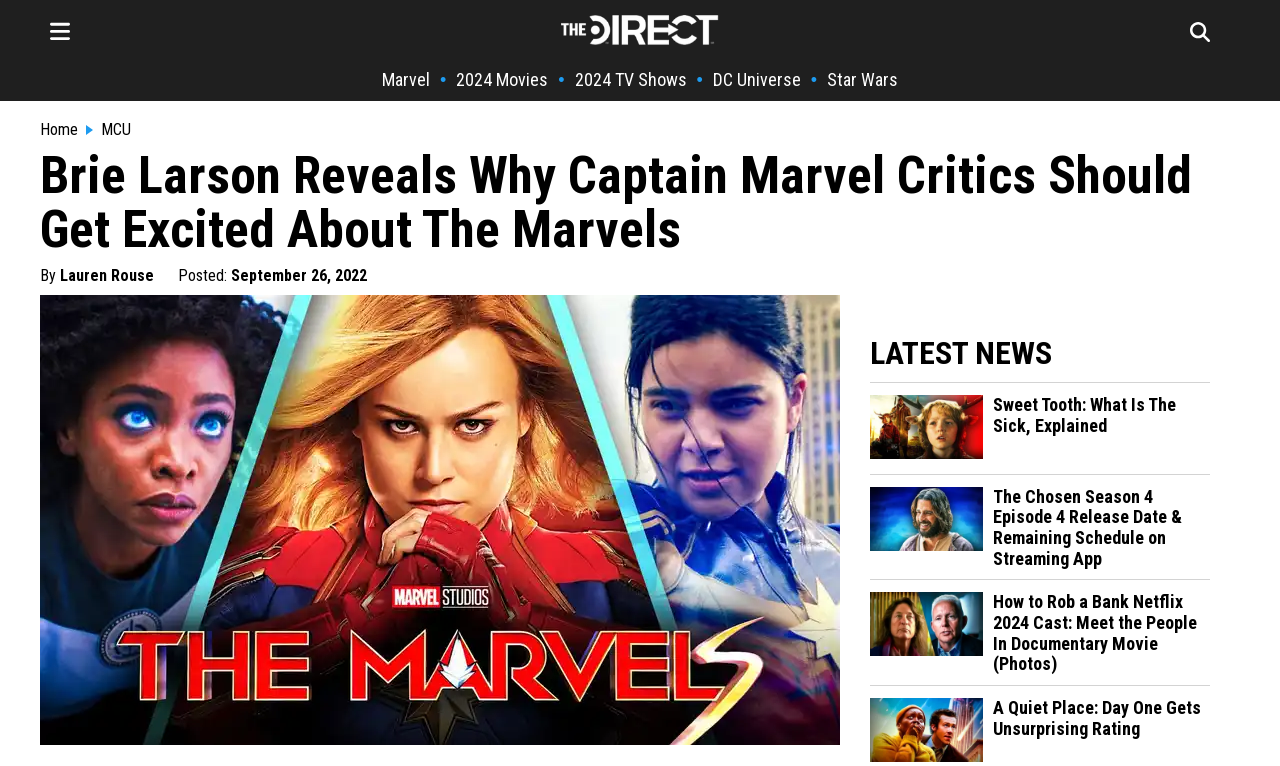Based on the element description "DC Universe", predict the bounding box coordinates of the UI element.

[0.557, 0.09, 0.626, 0.117]